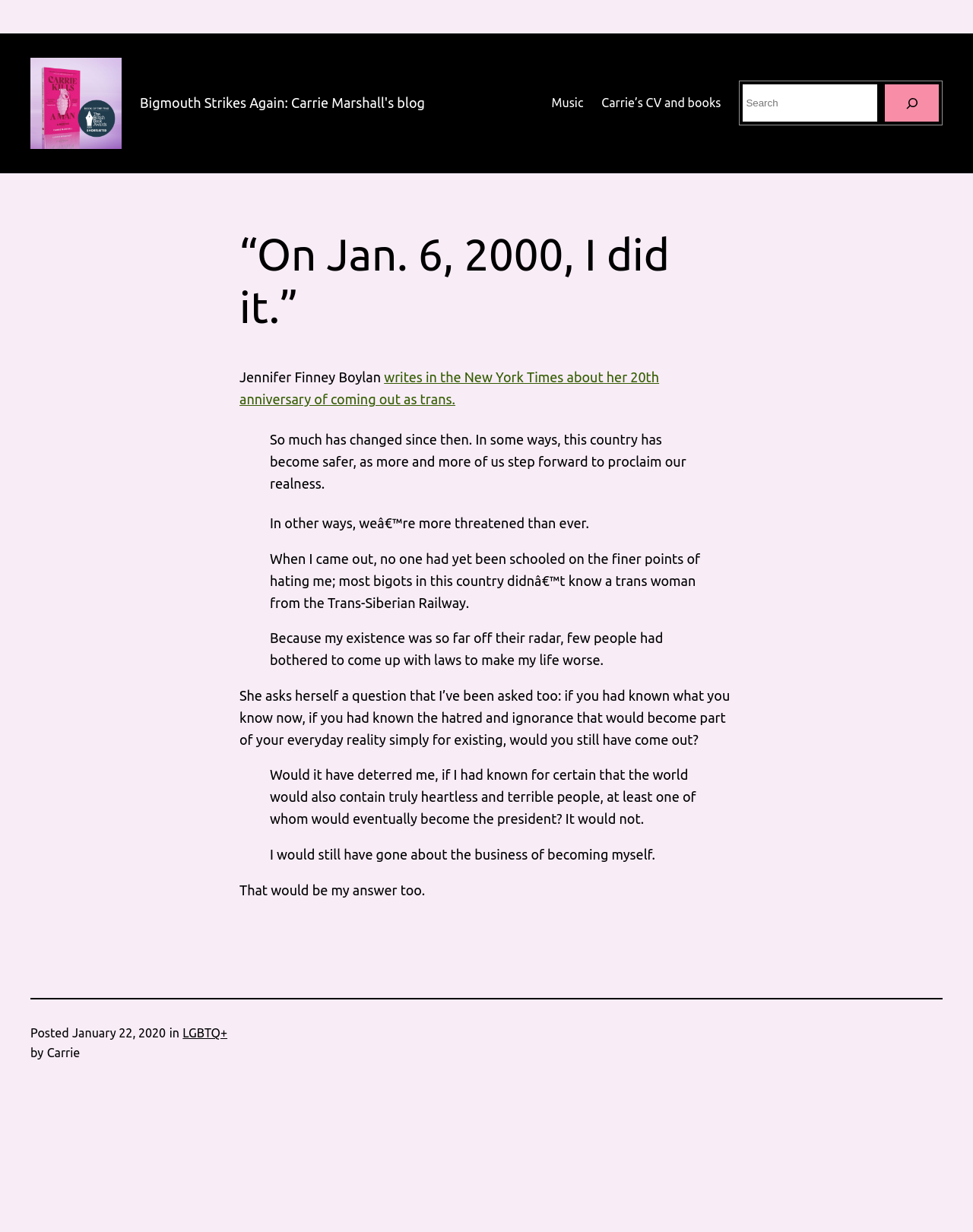Please identify the coordinates of the bounding box for the clickable region that will accomplish this instruction: "Read more about Music".

[0.567, 0.076, 0.599, 0.092]